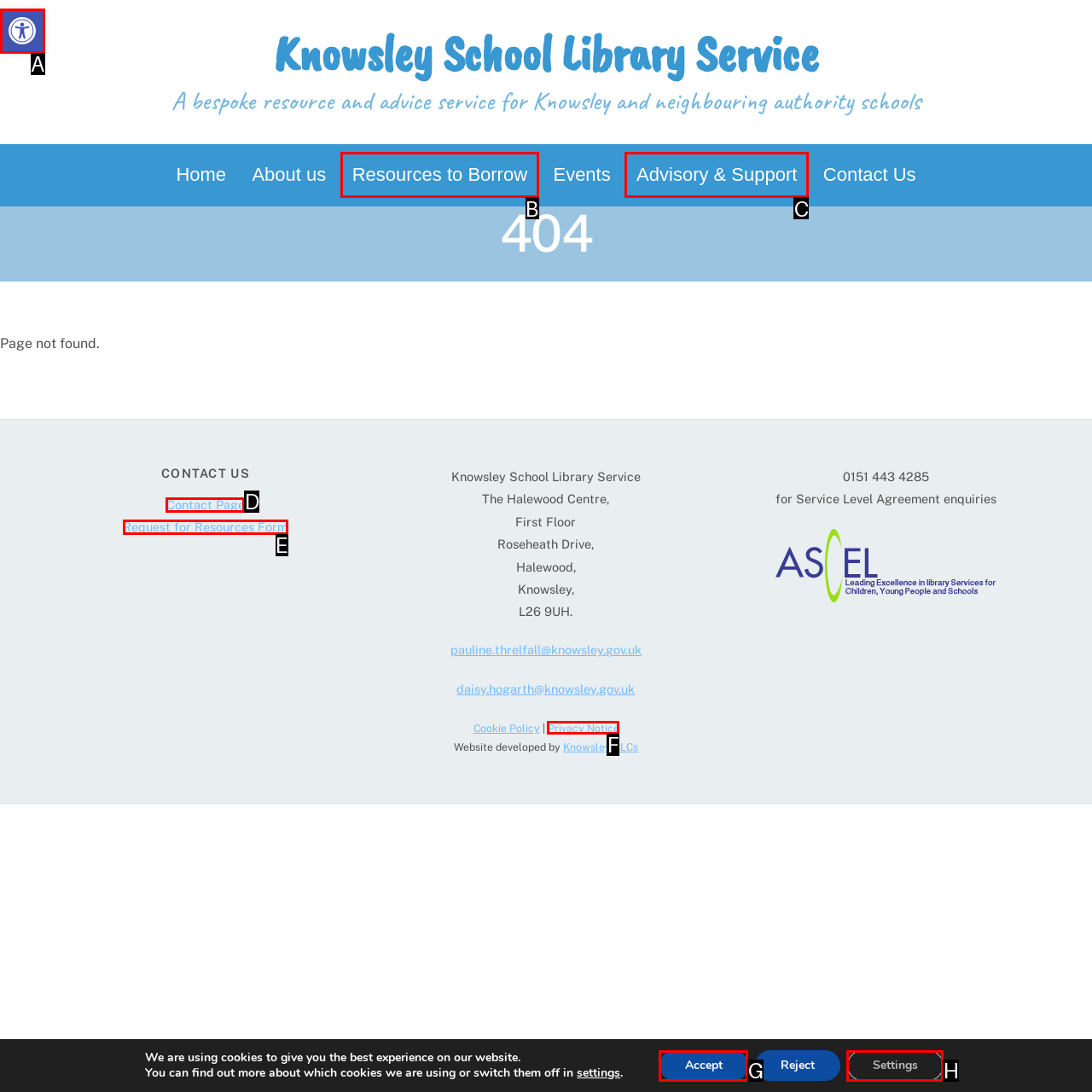Which choice should you pick to execute the task: View the Facebook page
Respond with the letter associated with the correct option only.

None